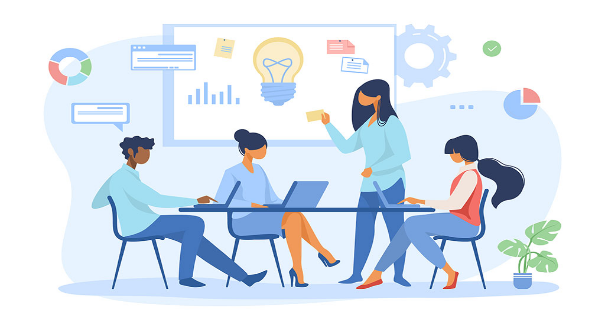Provide an in-depth description of all elements within the image.

The image depicts a collaborative business meeting among four professionals engaged in a productive discussion. The scene is set in a modern office environment, characterized by a sleek conference table surrounded by three individuals seated and one standing actively presenting. 

In the background, there is a large screen displaying various business analytics, including graphs and a lightbulb icon, suggesting a focus on innovative ideas and data-driven decision-making. The seated individuals are engaging with a laptop positioned at the center of the table, highlighting their teamwork. The general atmosphere conveys a sense of collaboration and strategic planning, essential for growth, especially for business start-ups.

This visual representation aligns well with the theme of tailored bookkeeping services, emphasizing the importance of accurate and up-to-date financial records for successful business management.